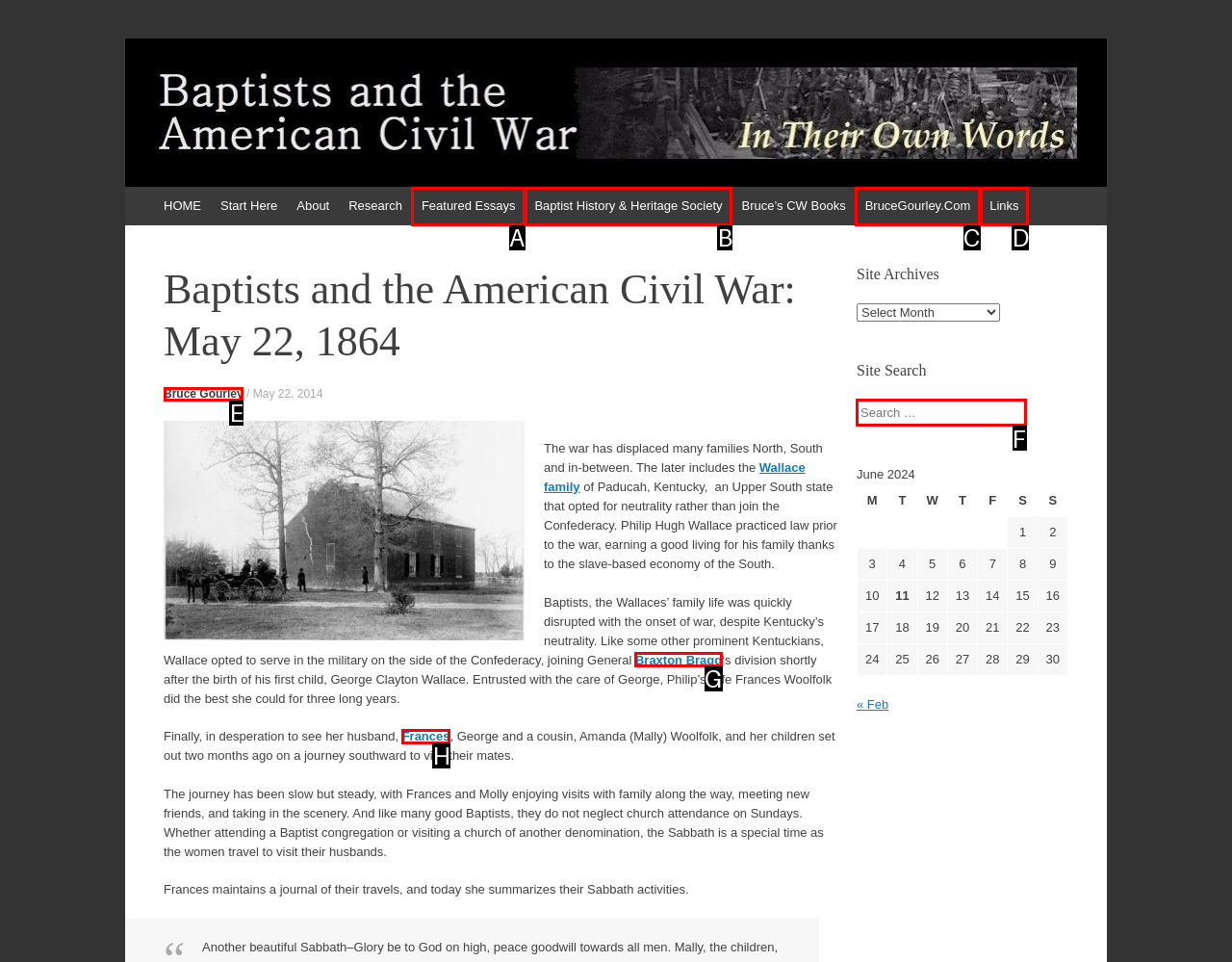Choose the UI element you need to click to carry out the task: Contact Eventmaker via email.
Respond with the corresponding option's letter.

None